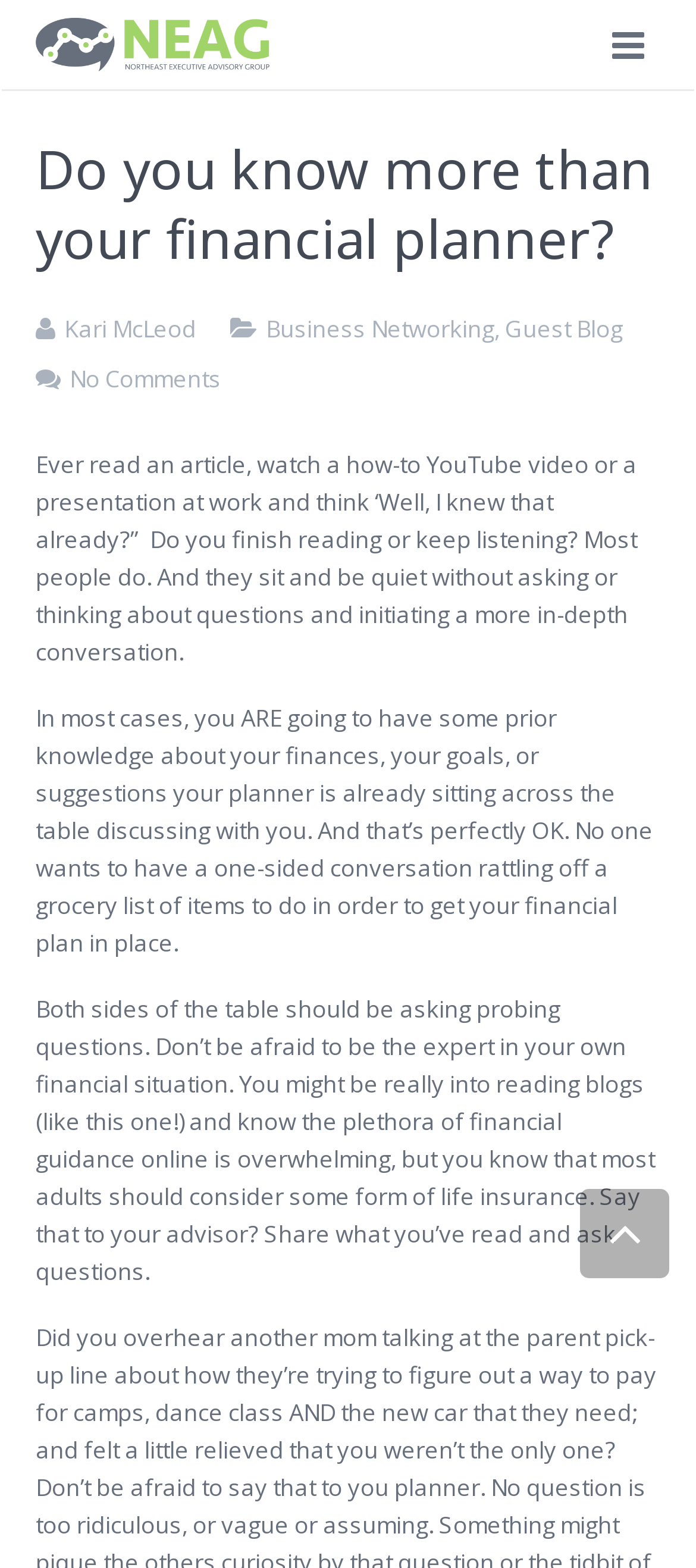Find the bounding box coordinates for the area you need to click to carry out the instruction: "Click on the 'EVENTS' link". The coordinates should be four float numbers between 0 and 1, indicated as [left, top, right, bottom].

[0.026, 0.057, 0.974, 0.109]